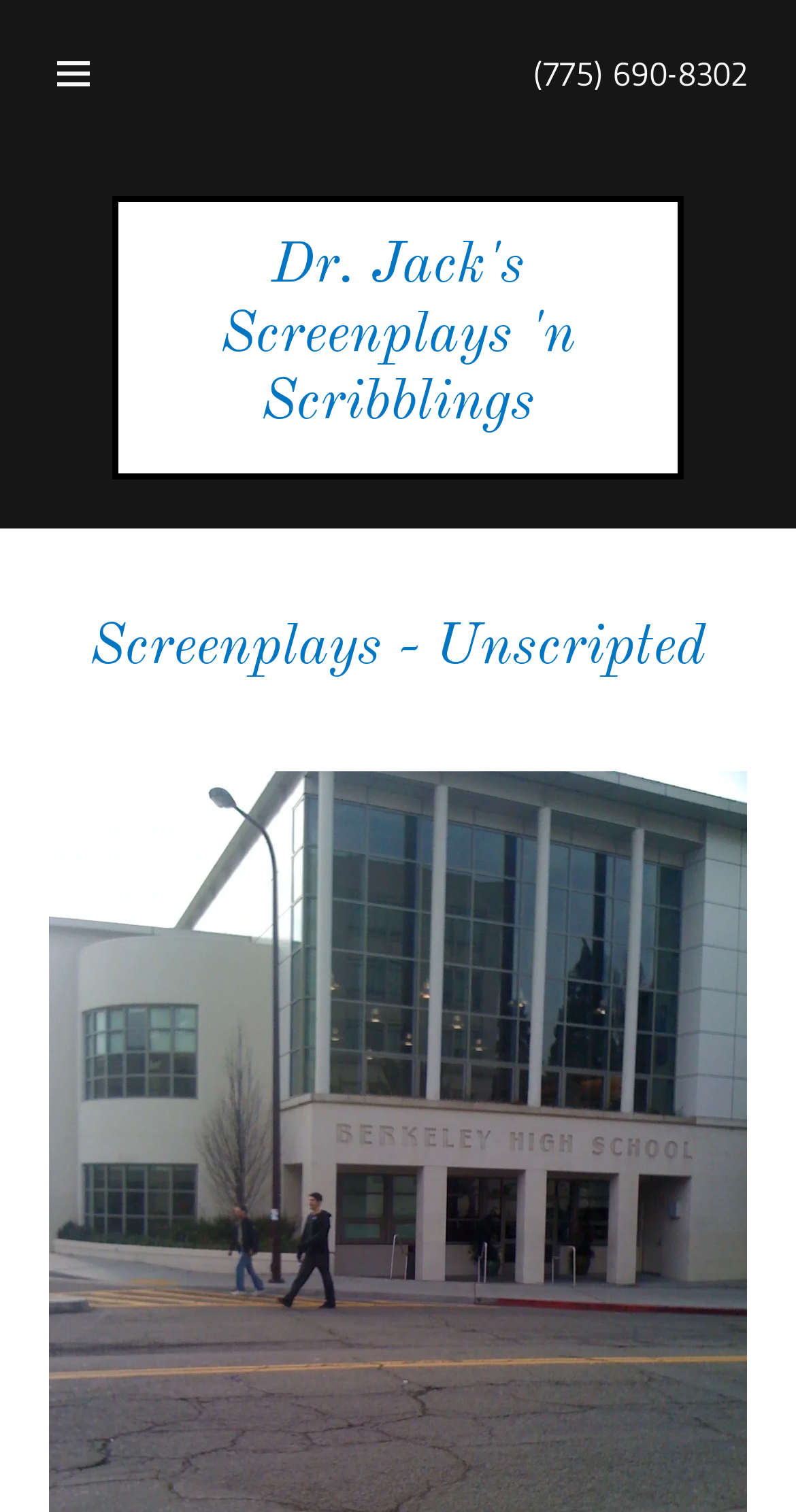Show the bounding box coordinates of the region that should be clicked to follow the instruction: "Go to HOME."

[0.062, 0.076, 0.574, 0.155]